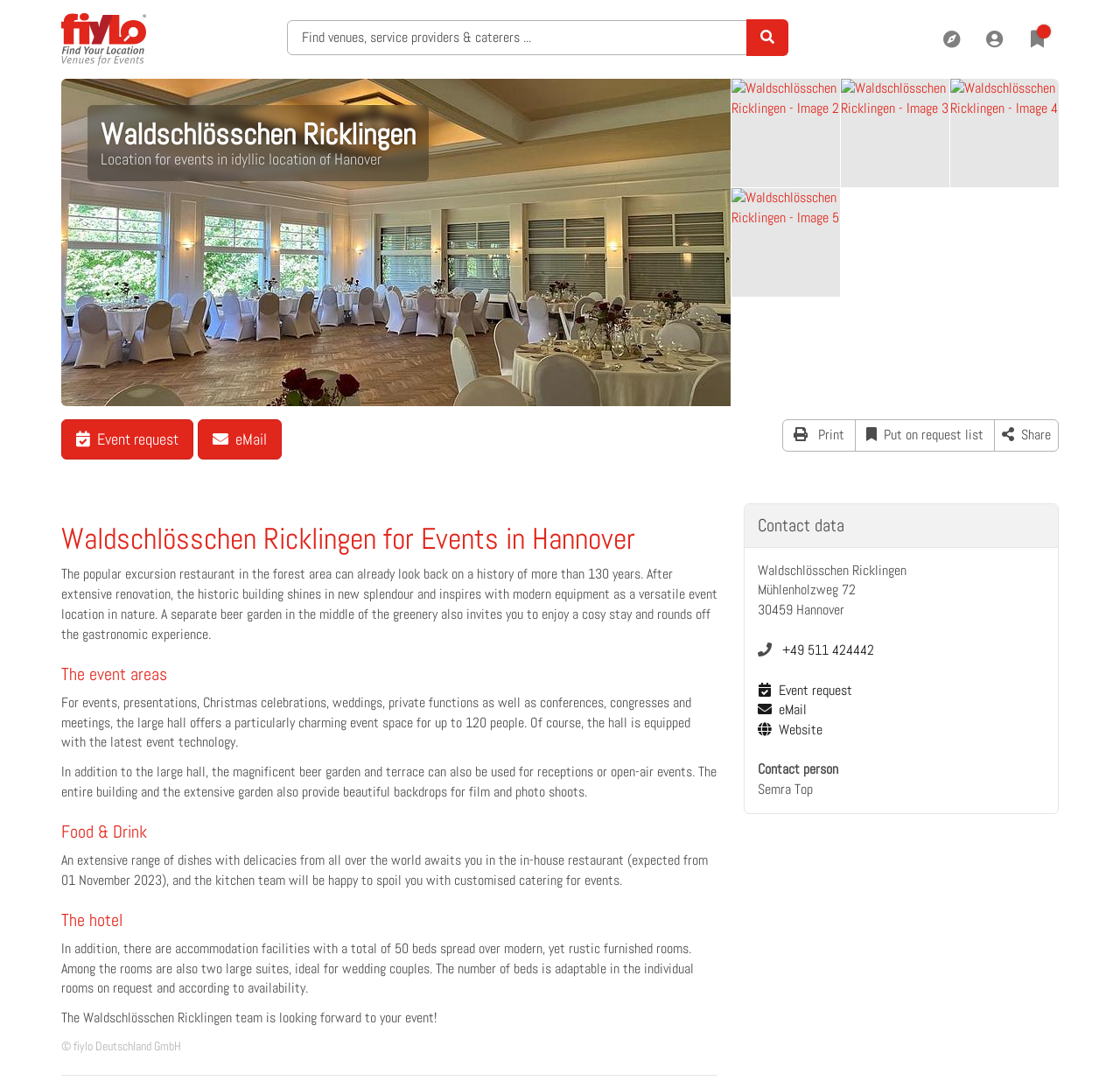Find and indicate the bounding box coordinates of the region you should select to follow the given instruction: "Request an event".

[0.055, 0.388, 0.173, 0.425]